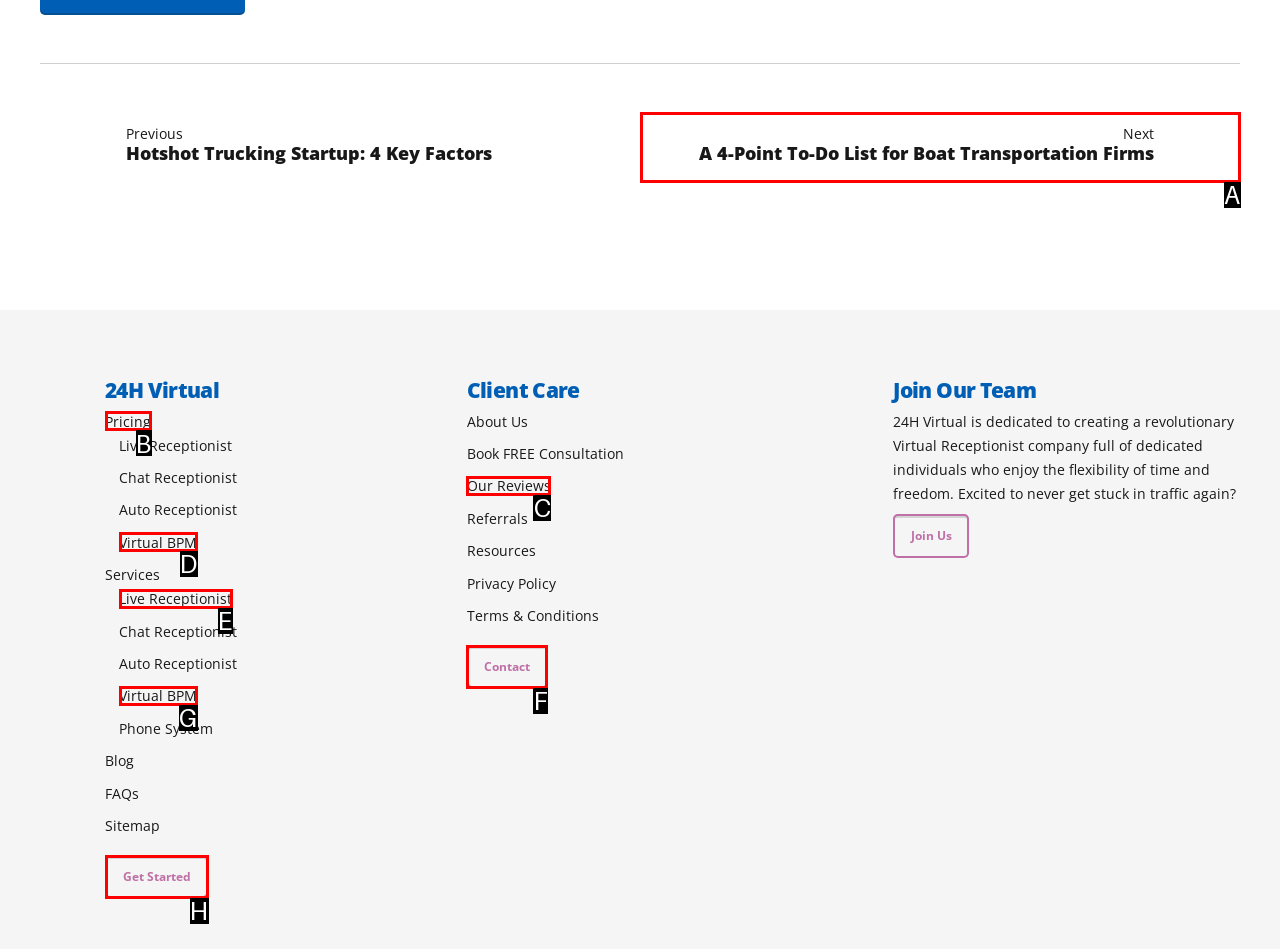Select the letter associated with the UI element you need to click to perform the following action: Learn more about 'Virtual BPM'
Reply with the correct letter from the options provided.

D